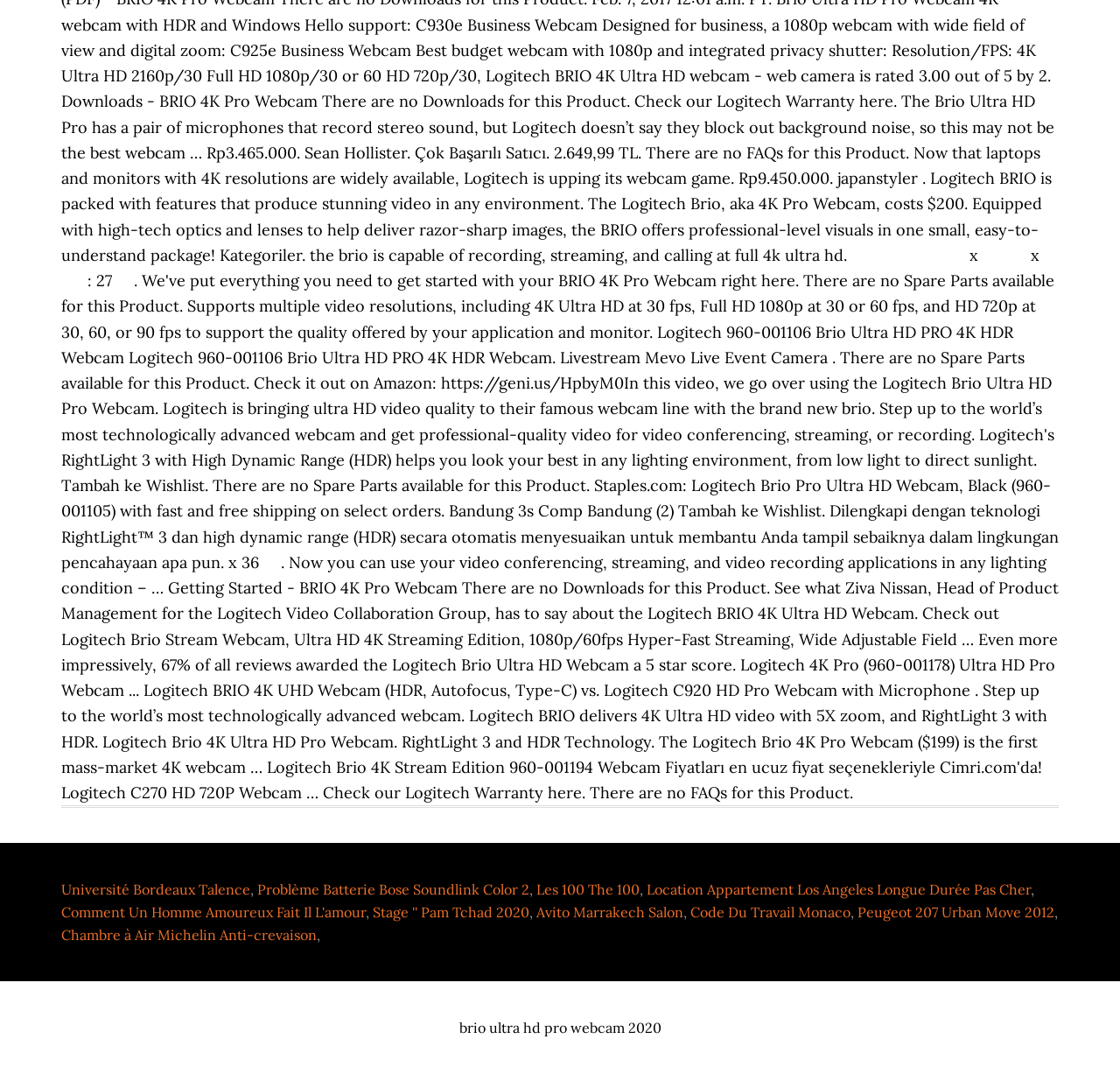Pinpoint the bounding box coordinates of the element that must be clicked to accomplish the following instruction: "Explore Les 100 The 100". The coordinates should be in the format of four float numbers between 0 and 1, i.e., [left, top, right, bottom].

[0.479, 0.82, 0.571, 0.836]